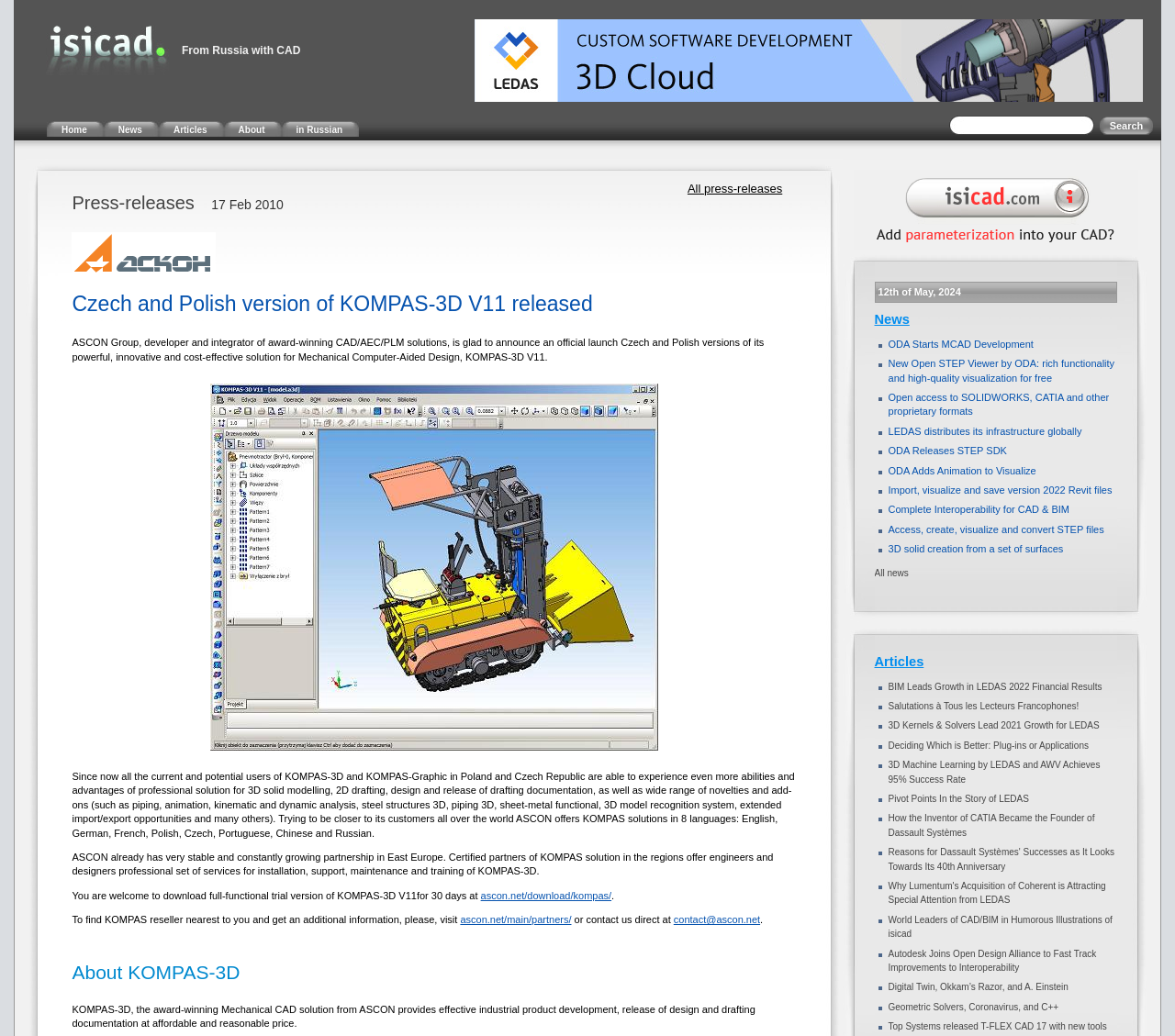Utilize the information from the image to answer the question in detail:
How many links are there in the top navigation bar?

The top navigation bar is represented by the LayoutTableRow element with ID 15. It contains 5 links: 'Home', 'News', 'Articles', 'About', and 'in Russian'. These links are identified by their element types as 'link'.